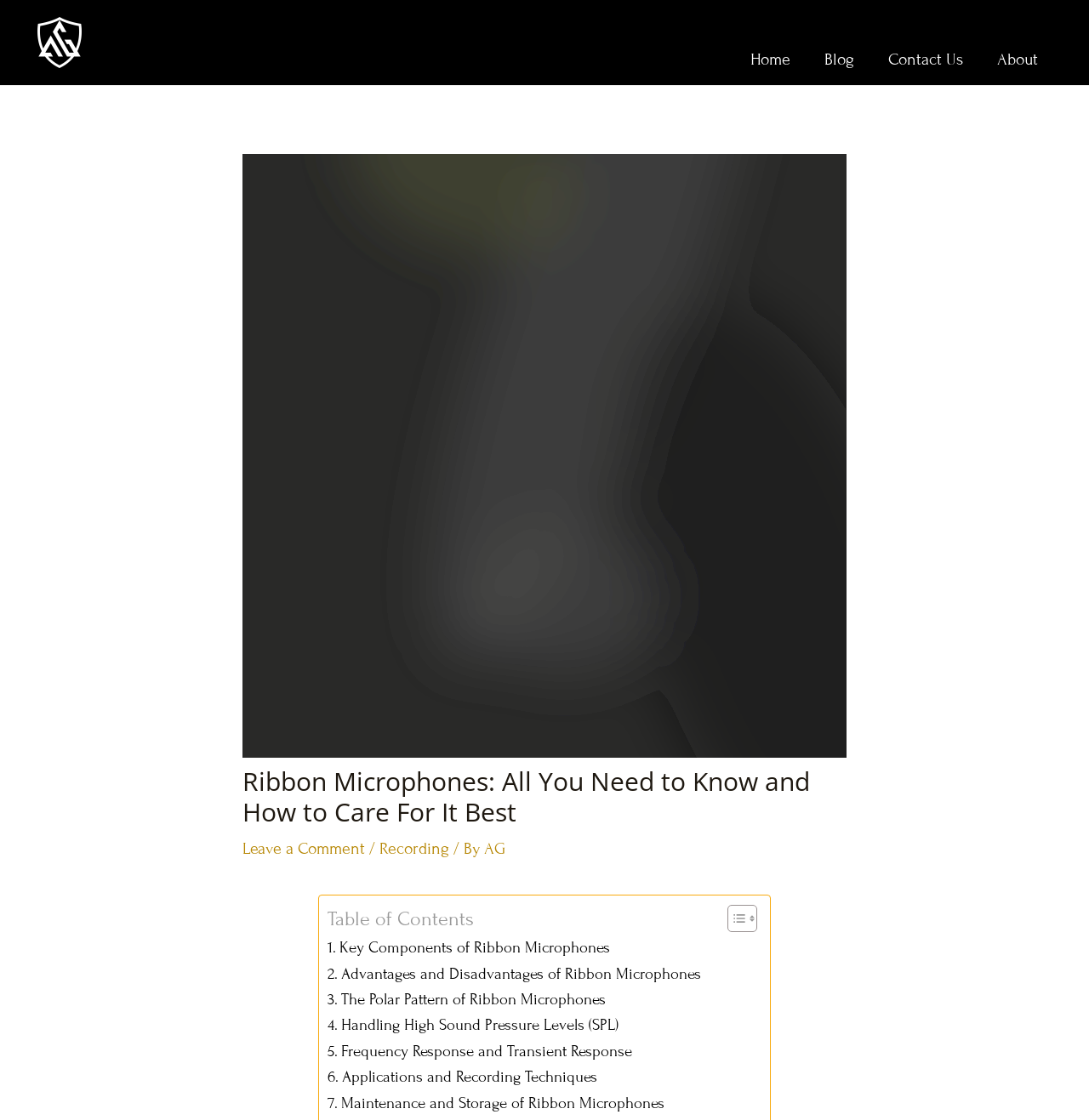Look at the image and answer the question in detail:
What is the last link in the table of contents?

The last link in the table of contents can be found by examining the LayoutTable element, which contains a series of link elements, and the last one is '. Maintenance and Storage of Ribbon Microphones'.